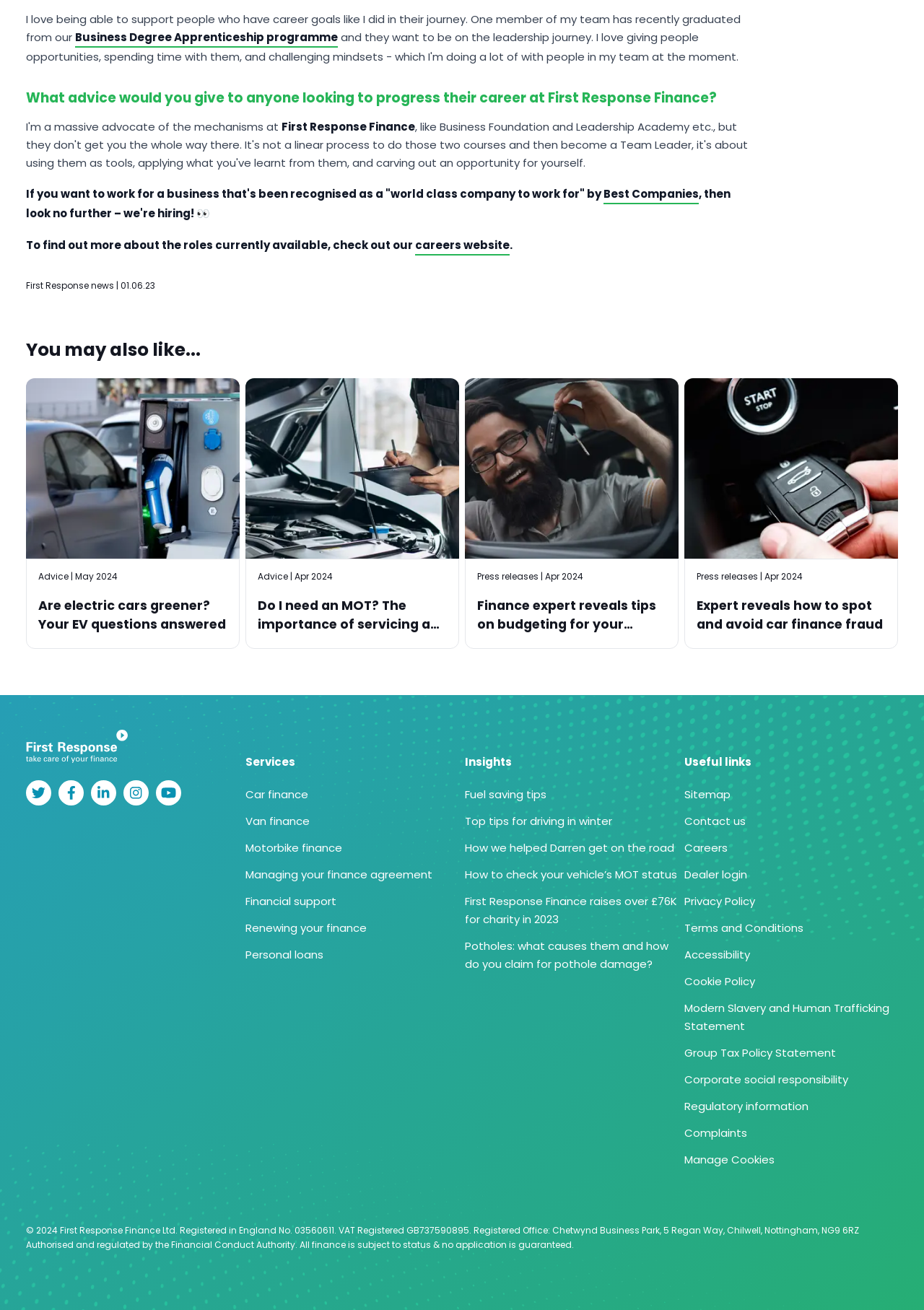What is the purpose of the 'Managing your finance agreement' link?
Using the information from the image, provide a comprehensive answer to the question.

The 'Managing your finance agreement' link is listed under the 'Services' section, suggesting that it is related to managing one's finance agreement, likely providing information or tools for customers to manage their finance agreements.